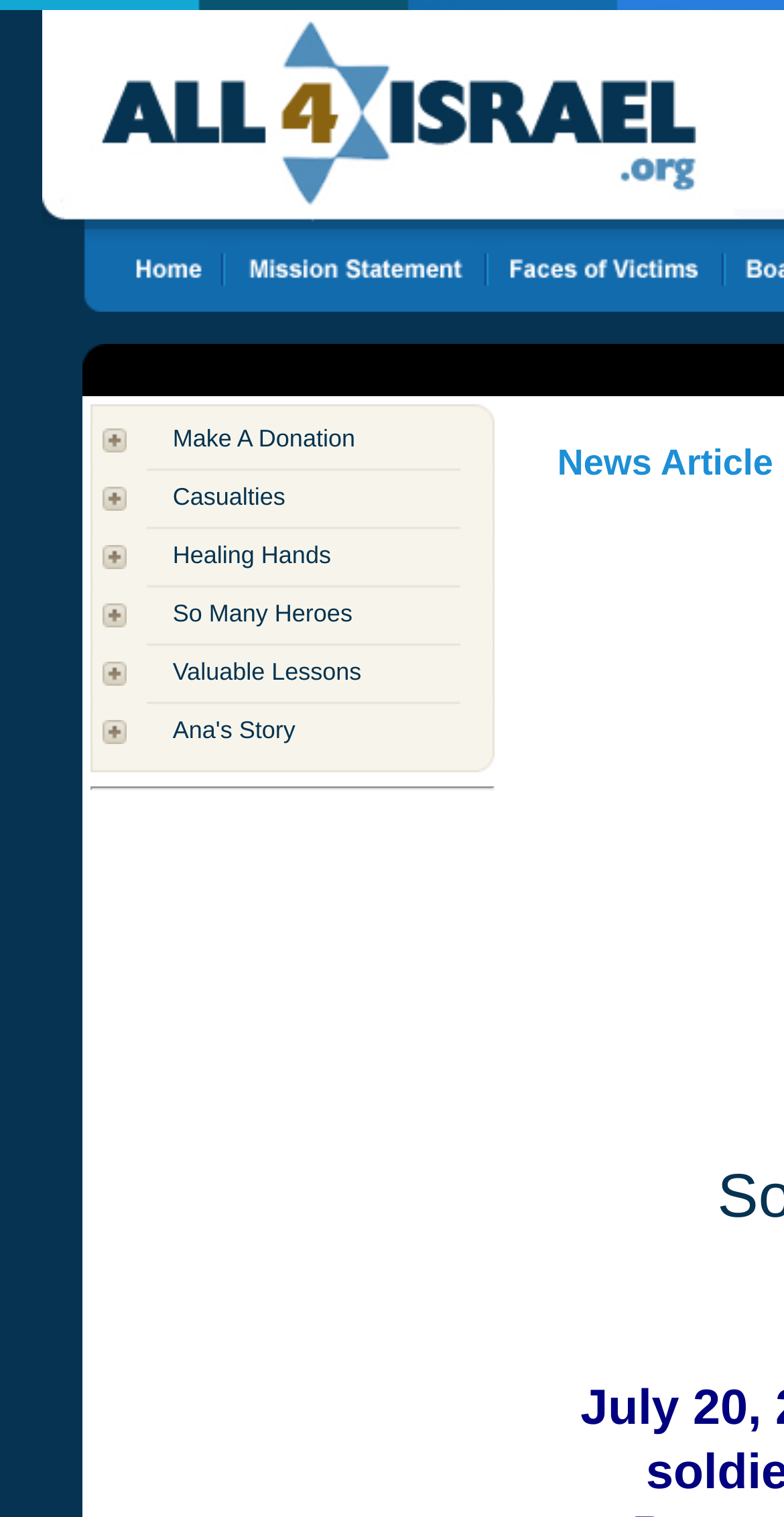Reply to the question with a single word or phrase:
How many images are in the table?

11